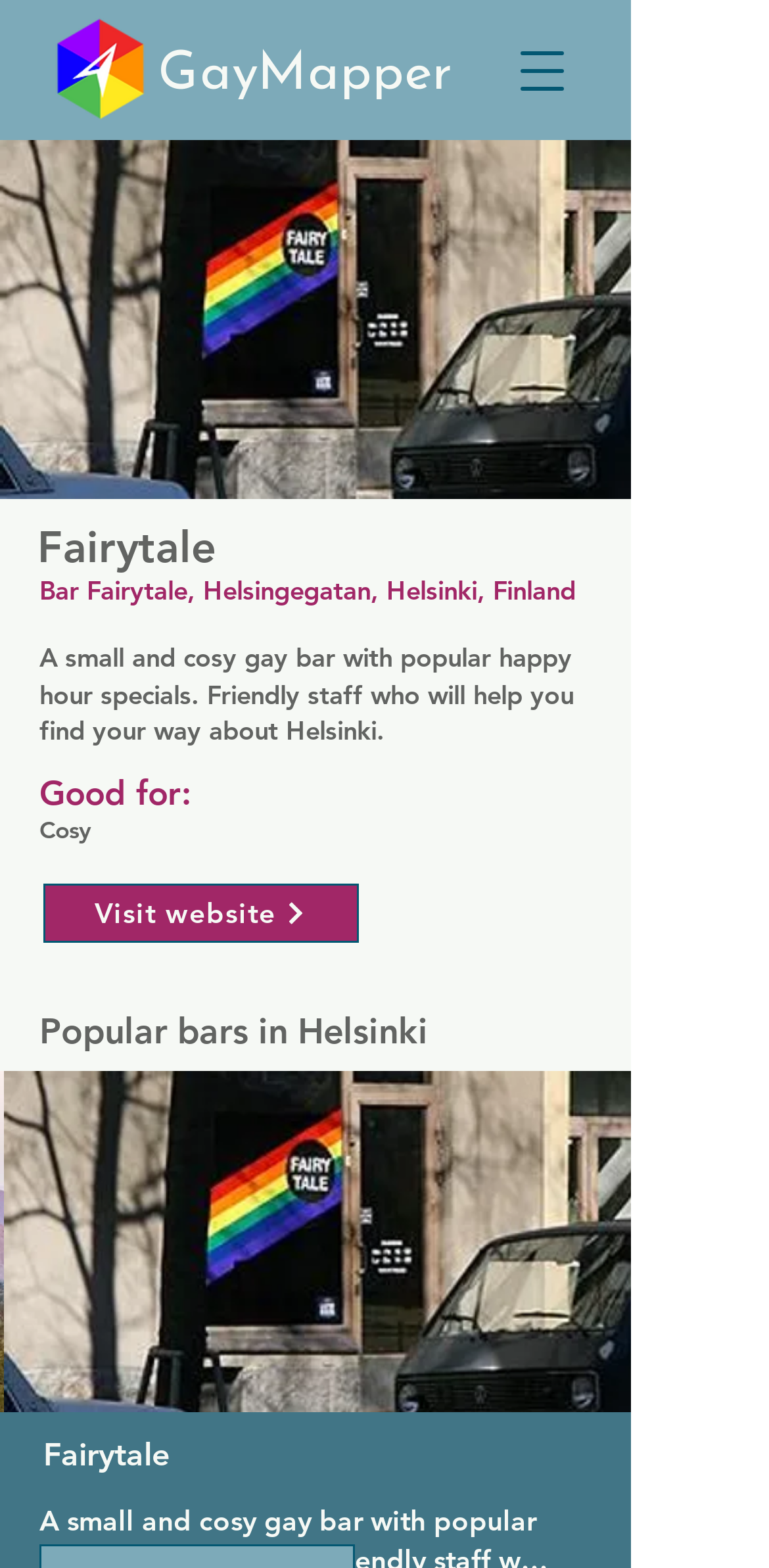Provide the bounding box coordinates of the HTML element this sentence describes: "Visit website". The bounding box coordinates consist of four float numbers between 0 and 1, i.e., [left, top, right, bottom].

[0.056, 0.564, 0.467, 0.601]